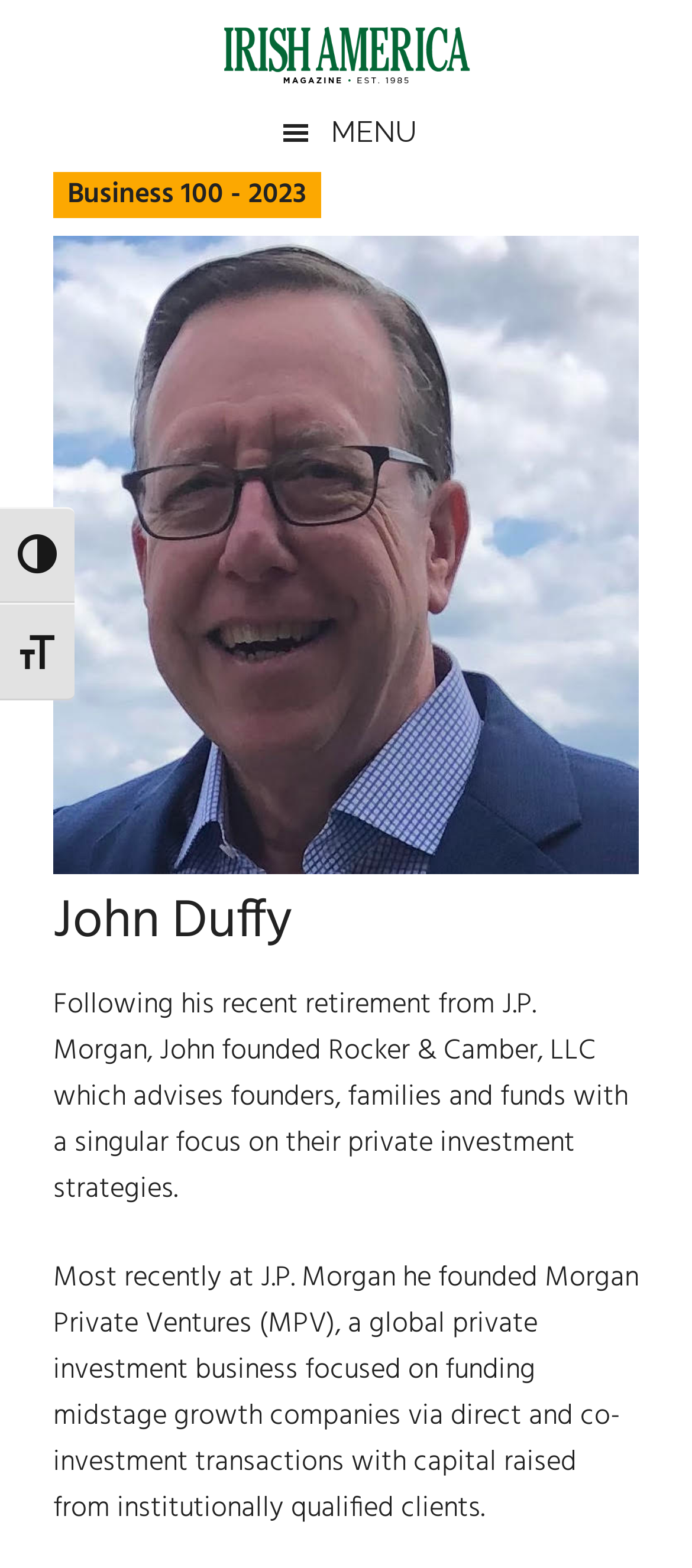Provide a short answer using a single word or phrase for the following question: 
What type of companies does MPV focus on funding?

Midstage growth companies